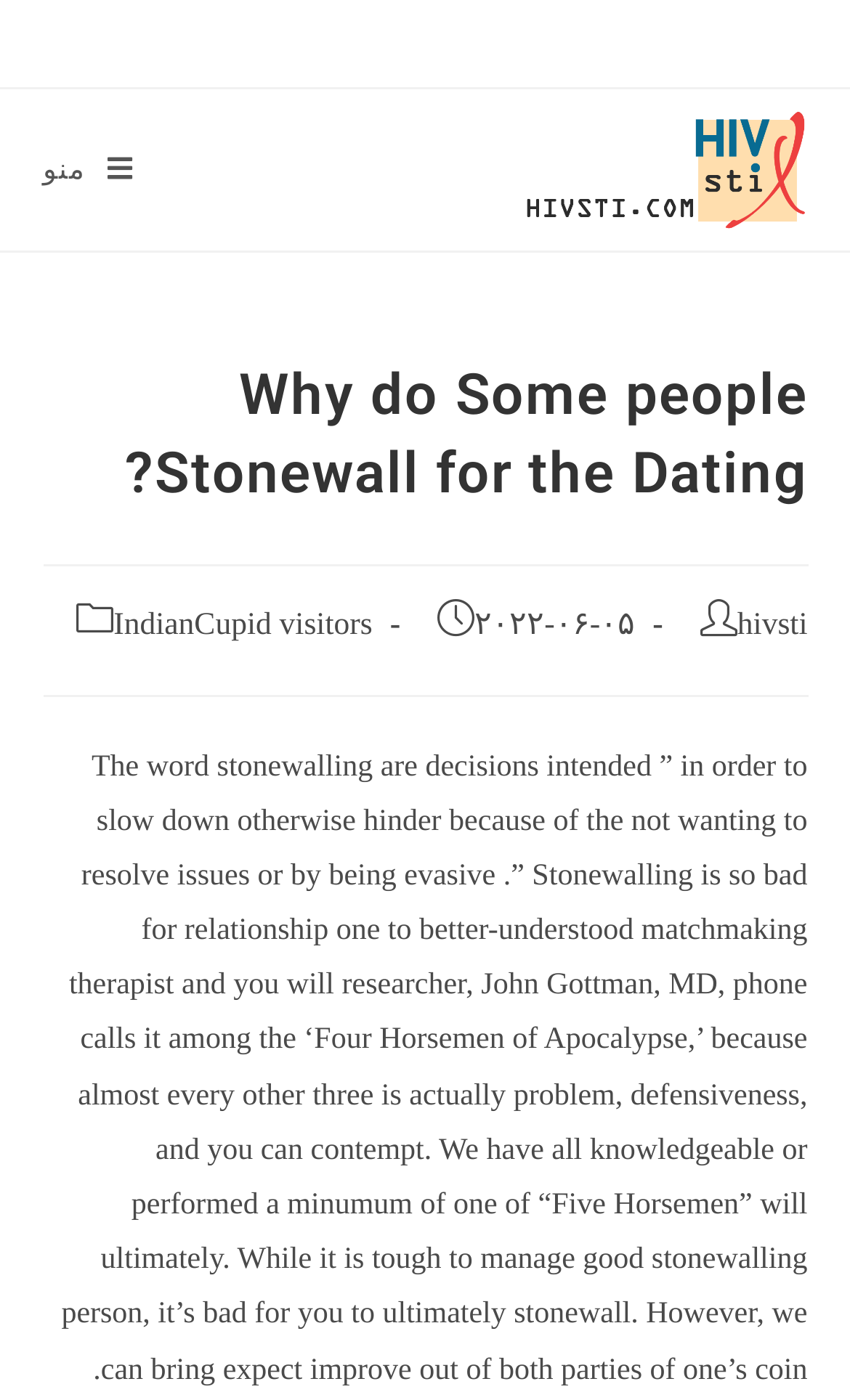Summarize the contents and layout of the webpage in detail.

The webpage is about the topic of stonewalling in dating, with a focus on understanding and improving relationships. At the top of the page, there is a layout table that spans most of the width, containing a link to "مراکز مشاوره ایدز و بیماری های رفتاری" (AIDS counseling and behavioral diseases centers) accompanied by an image. 

On the left side of the page, there is a link to "منوی موبایل" (mobile menu). Below this link, there is a header section that takes up most of the width, containing the title "Why do Some people Stonewall for the Dating?" in a heading element.

In the main content area, there are several sections of text. The first section is about the author of the post, with a link to "hivsti". Below this, there is a section showing the post's publication date, "۲۰۲۲-۰۶-۰۵". 

Next, there is a section about the post's category, with a link to "IndianCupid visitors". The main article begins below this, discussing the concept of stonewalling in relationships, citing the work of researcher John Gottman, MD. The article explains that stonewalling is harmful to relationships and provides some insights into how to improve communication. The text continues, discussing the importance of addressing stonewalling behavior in oneself and others.